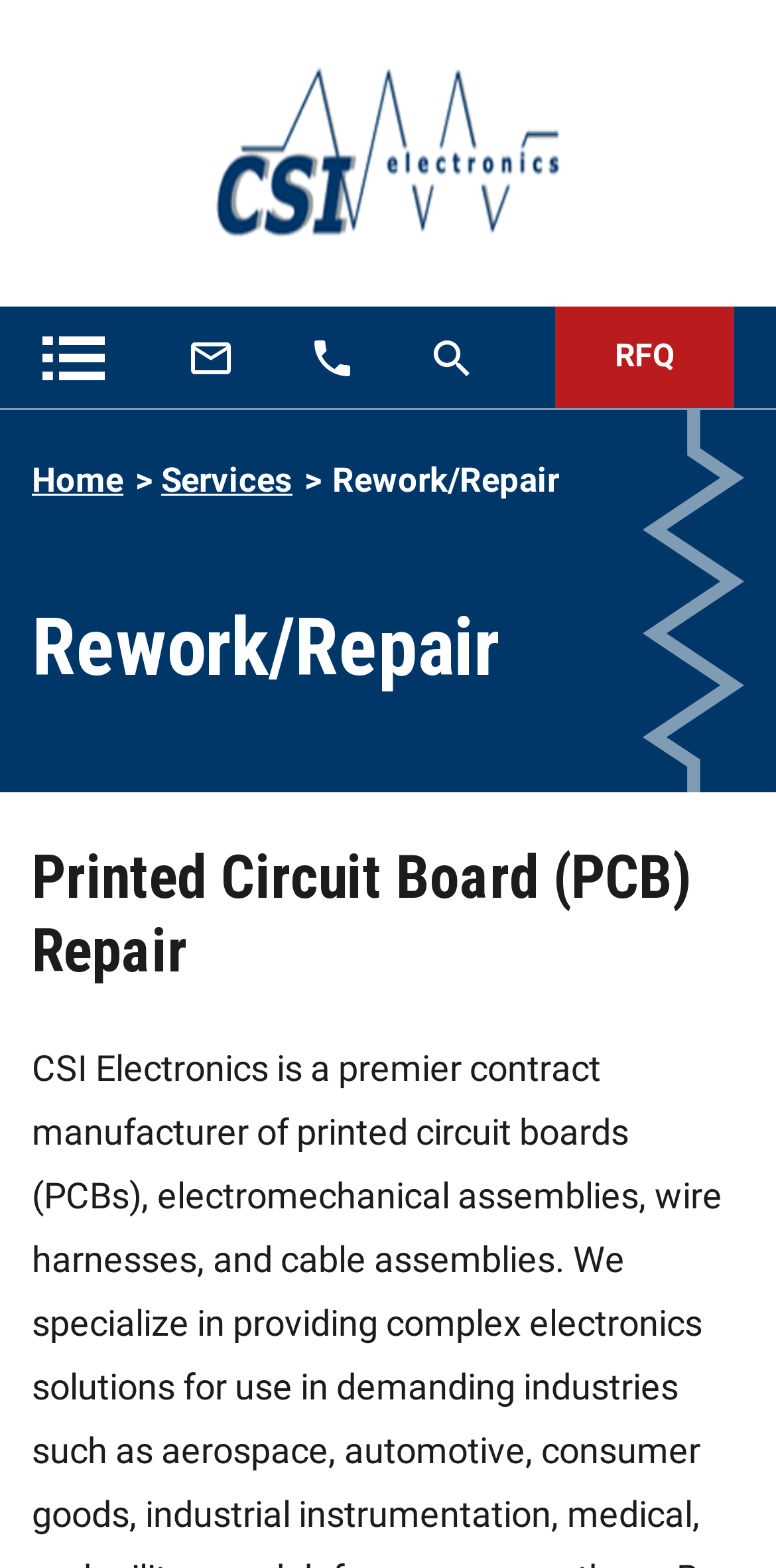What is the company name?
Please answer the question with a single word or phrase, referencing the image.

CSI Electronics